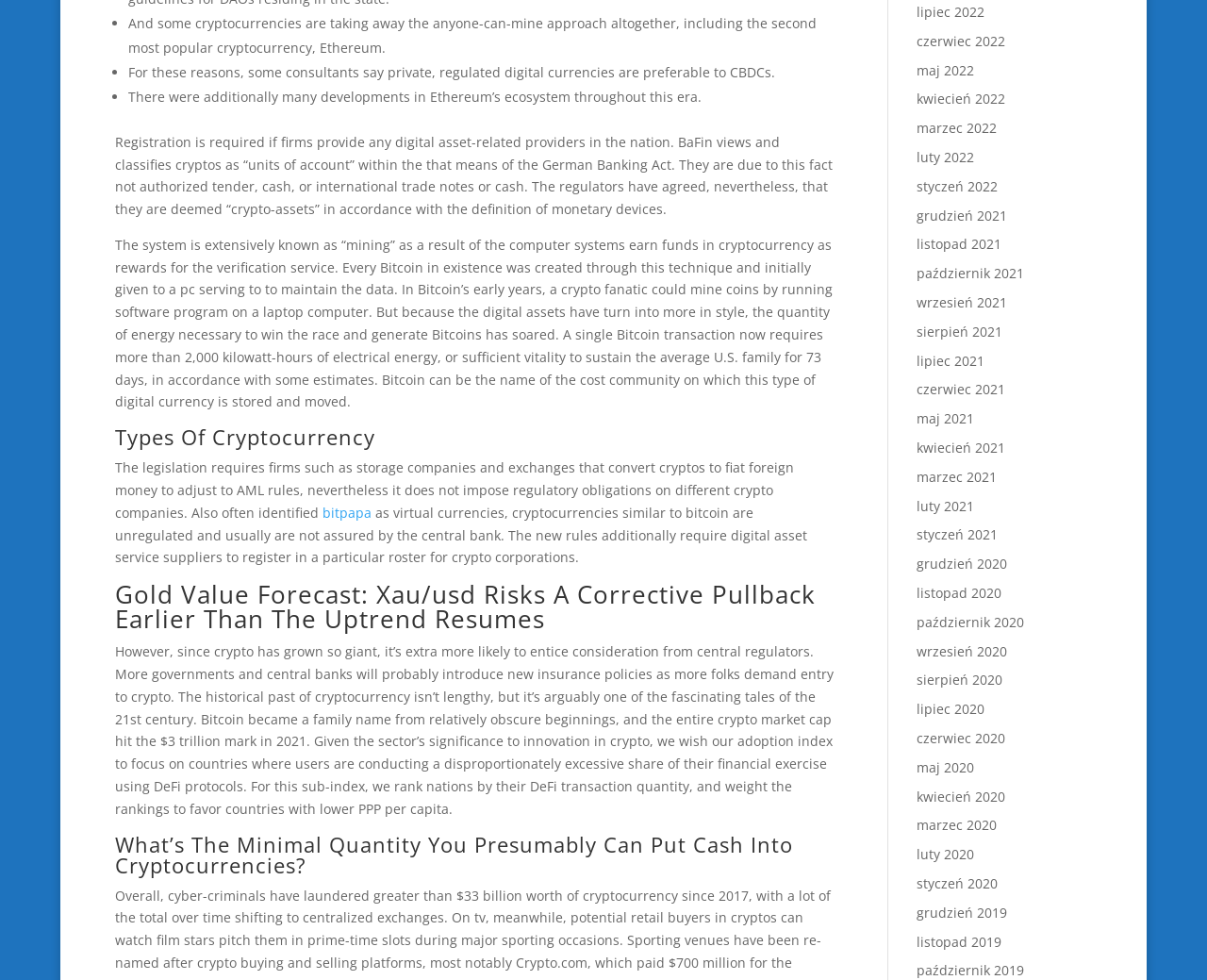Determine the bounding box of the UI element mentioned here: "bitpapa". The coordinates must be in the format [left, top, right, bottom] with values ranging from 0 to 1.

[0.267, 0.514, 0.307, 0.532]